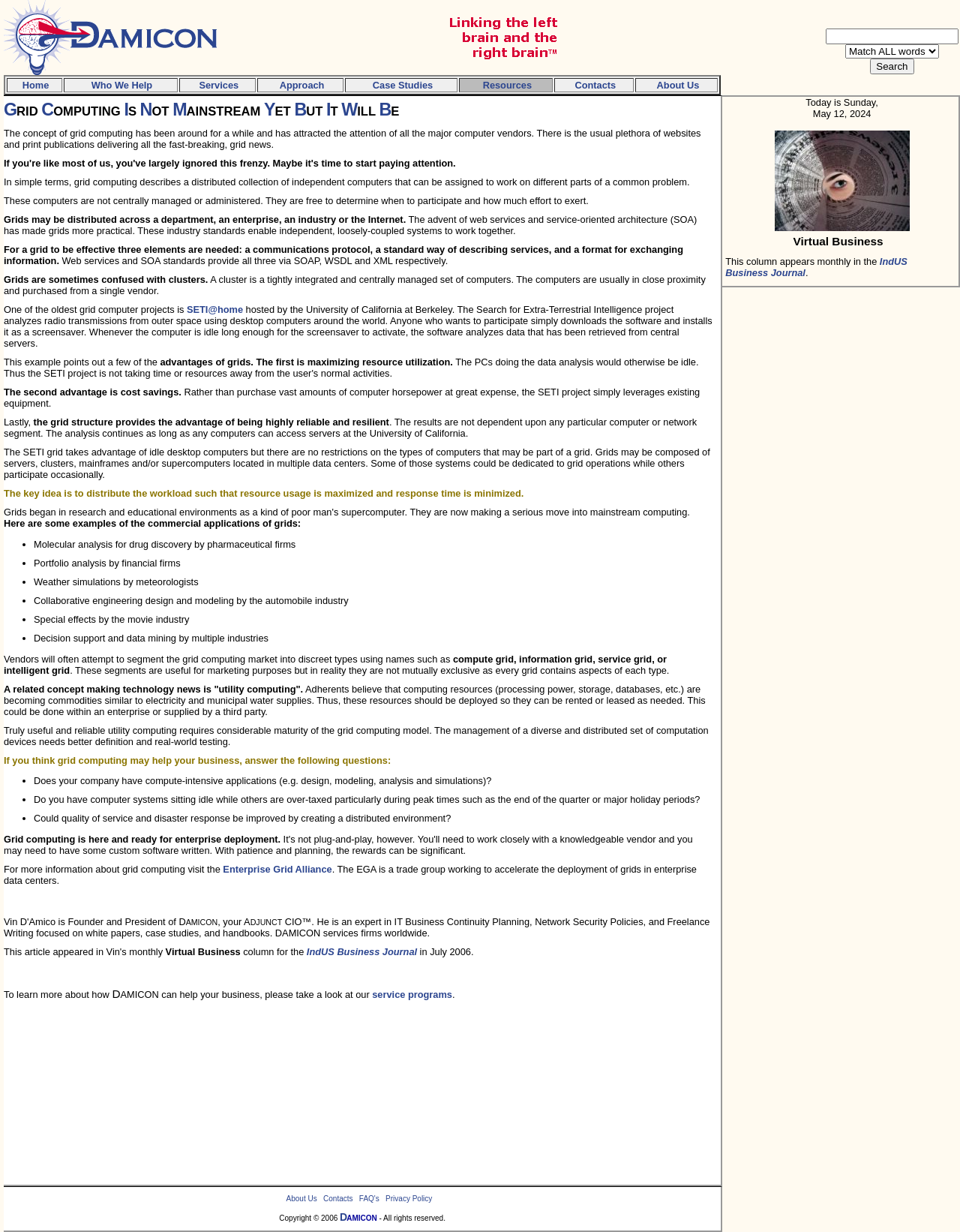Please locate the clickable area by providing the bounding box coordinates to follow this instruction: "search for something".

[0.86, 0.023, 0.998, 0.036]